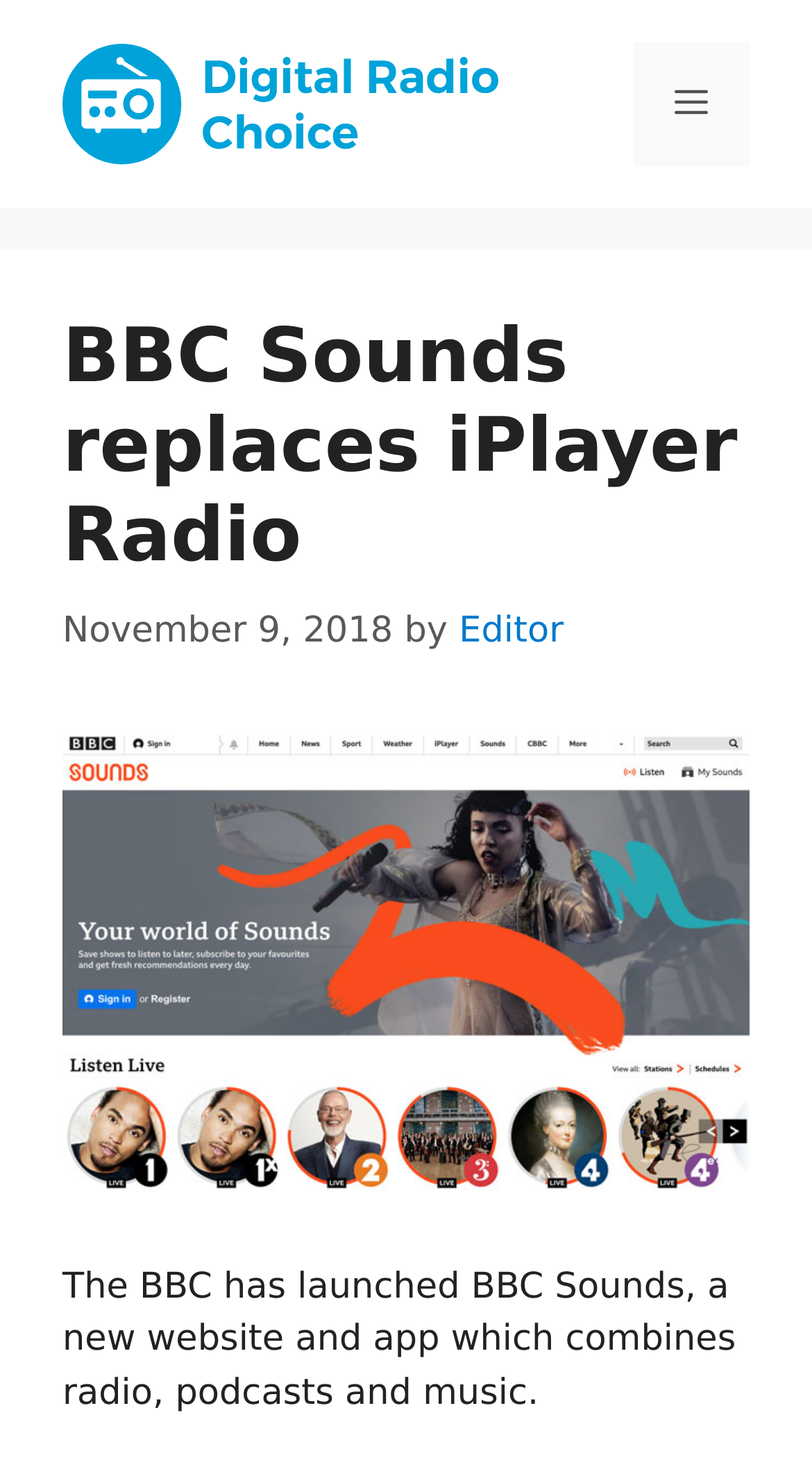Provide the bounding box coordinates of the UI element this sentence describes: "Menu".

[0.779, 0.028, 0.923, 0.114]